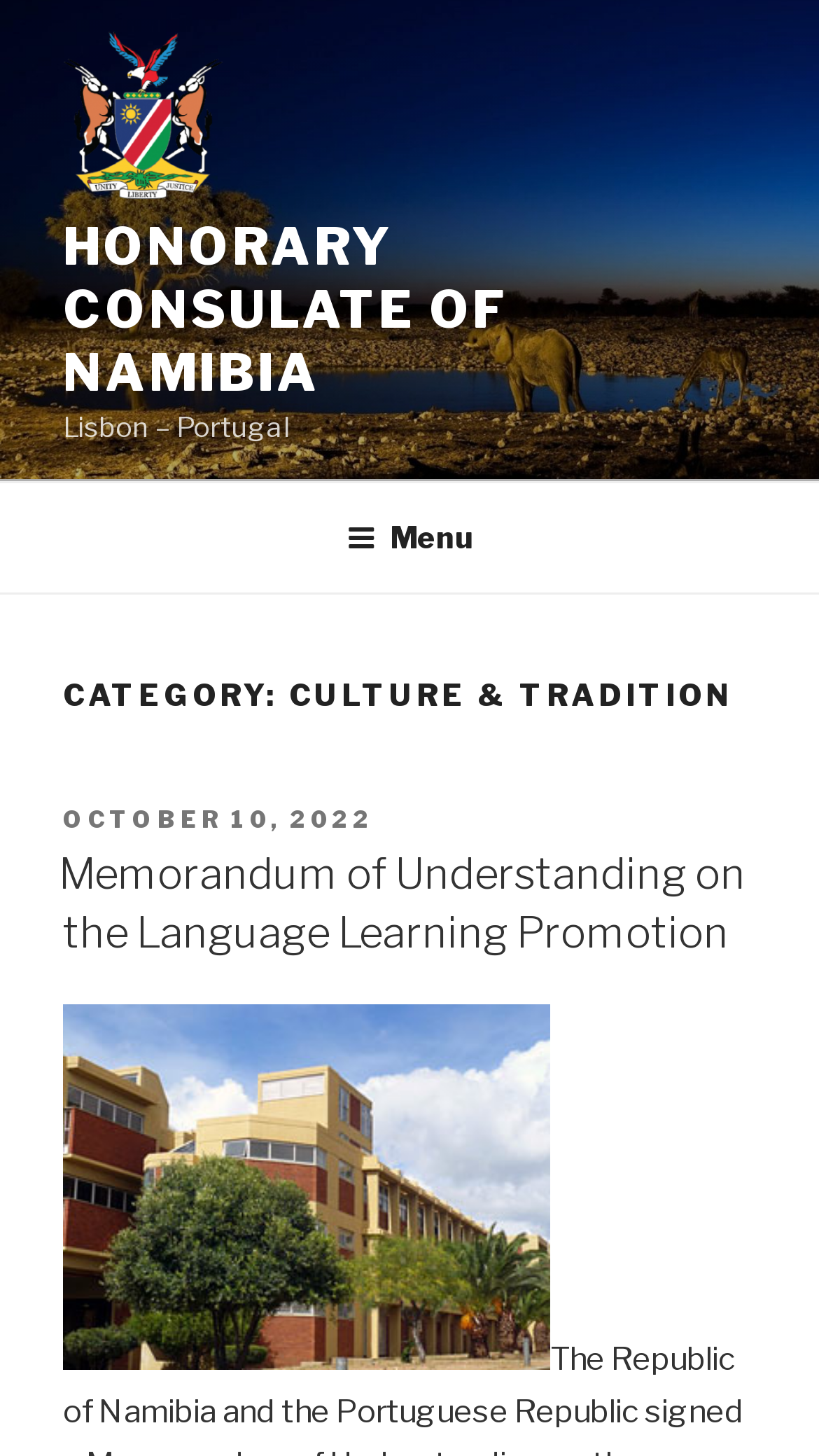Determine the bounding box for the UI element that matches this description: "Menu".

[0.386, 0.334, 0.614, 0.405]